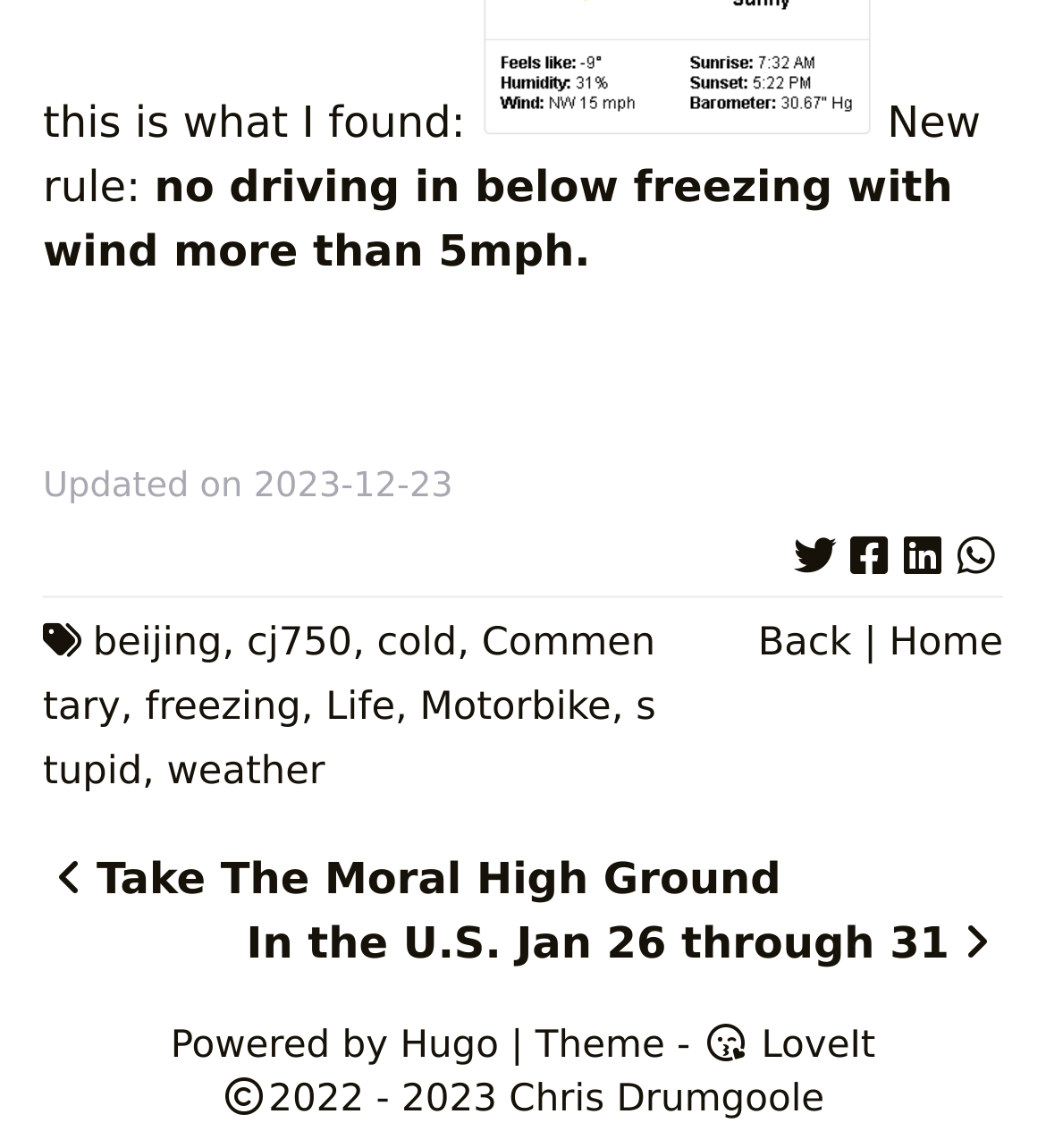Please provide the bounding box coordinate of the region that matches the element description: stupid. Coordinates should be in the format (top-left x, top-left y, bottom-right x, bottom-right y) and all values should be between 0 and 1.

[0.041, 0.599, 0.627, 0.692]